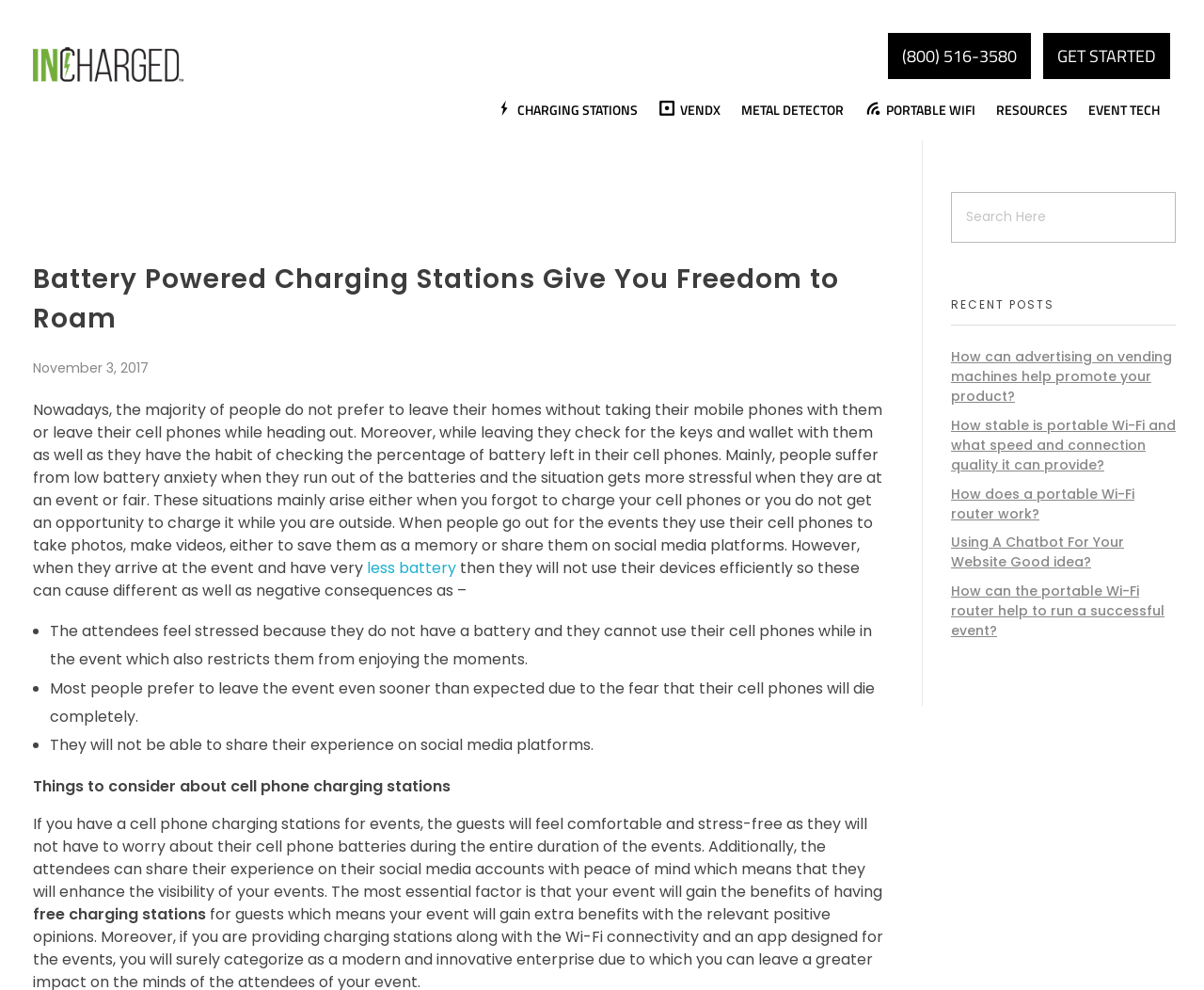Describe the webpage meticulously, covering all significant aspects.

This webpage is about InCharged, a company that provides custom charging stations and event technology. At the top left corner, there is a small logo of InCharged, accompanied by a heading with the company name. Below the logo, there is a static text that reads "Custom Charging Stations + Event Technology".

The top navigation bar has several links, including "CHARGING STATIONS", "VENDX", "METAL DETECTOR", "PORTABLE WIFI", "RESOURCES", and "EVENT TECH", which are evenly spaced and aligned horizontally.

On the right side of the top navigation bar, there is a phone number "(800) 516-3580" and a "GET STARTED" button.

The main content of the webpage is divided into two sections. The left section has a heading that reads "Battery Powered Charging Stations Give You Freedom to Roam". Below the heading, there is a static text that discusses the importance of cell phone charging stations at events, followed by a list of three points that highlight the negative consequences of not having charging stations, such as attendees feeling stressed and leaving the event early.

The right section has a complementary section that contains a search bar, a heading that reads "RECENT POSTS", and five links to recent blog posts, including "How can advertising on vending machines help promote your product?" and "How can the portable Wi-Fi router help to run a successful event?".

Throughout the webpage, there are no images except for the small InCharged logo at the top left corner. The overall layout is clean and organized, with clear headings and concise text.